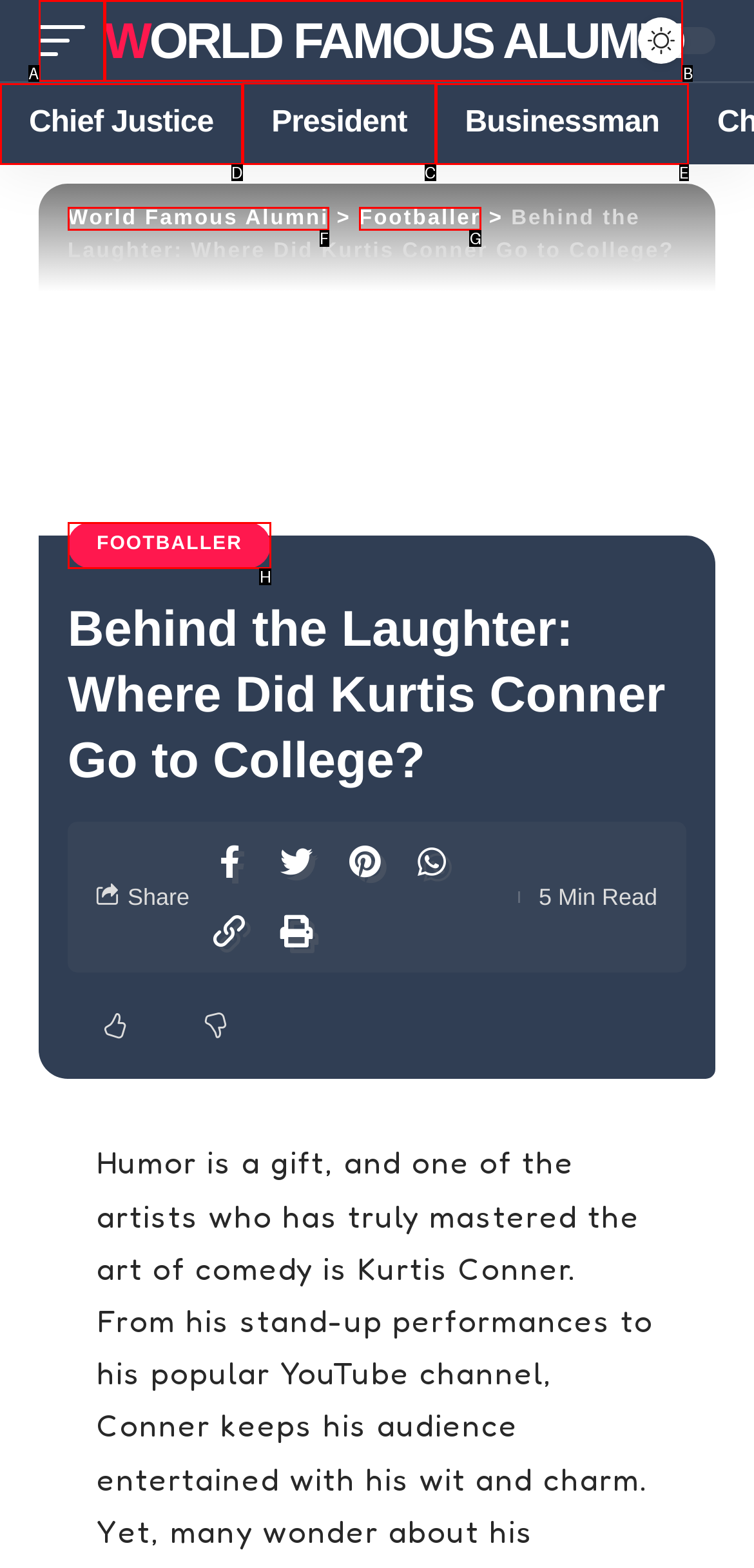To complete the task: Click on the 'President' link, which option should I click? Answer with the appropriate letter from the provided choices.

C